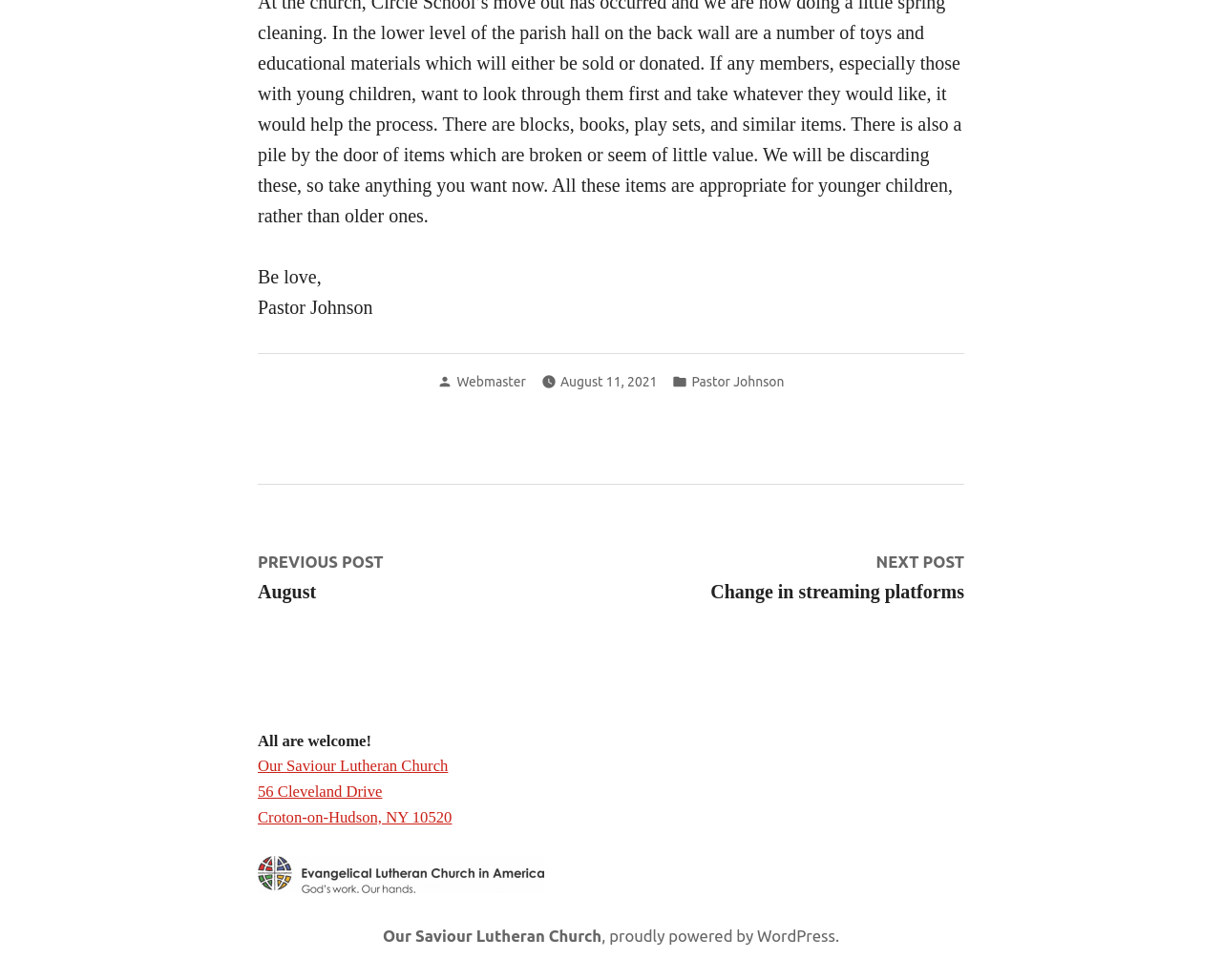Locate the bounding box of the UI element described by: "Previous Post Previous post: August" in the given webpage screenshot.

[0.211, 0.562, 0.314, 0.614]